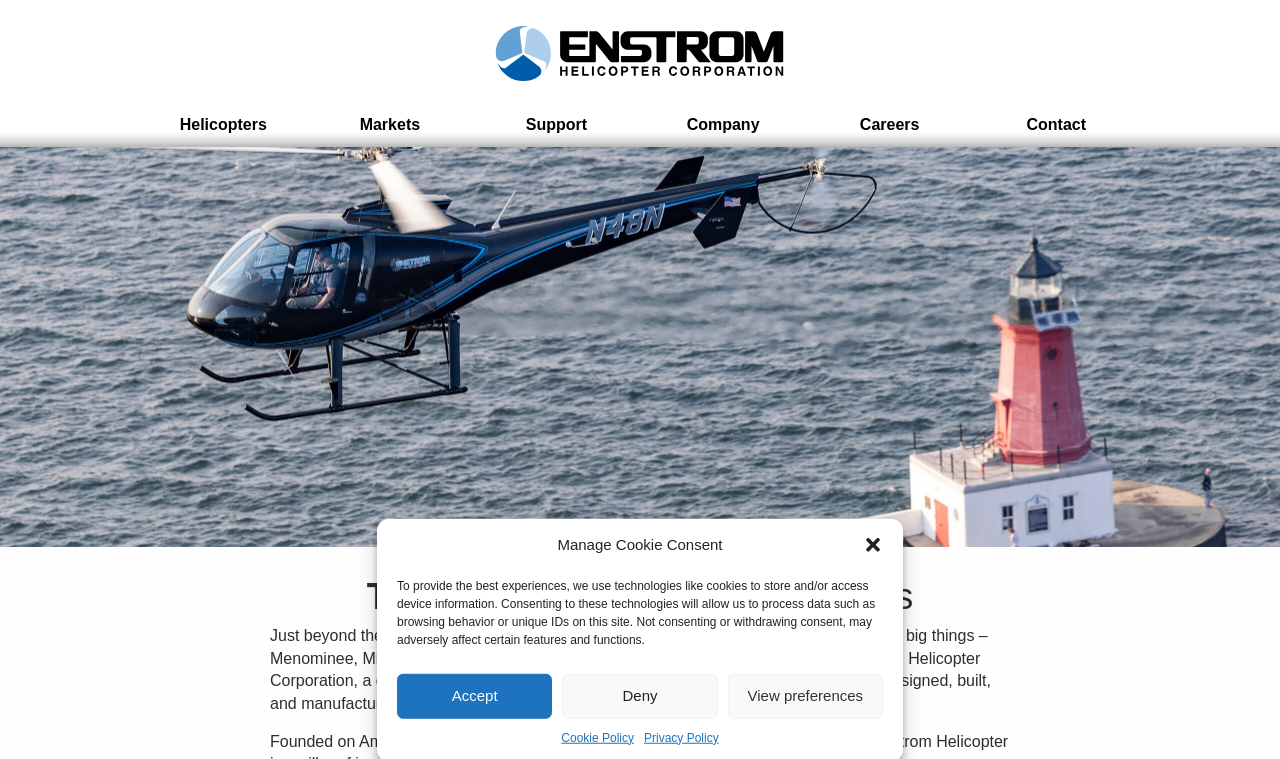Specify the bounding box coordinates for the region that must be clicked to perform the given instruction: "Click the Careers menu item".

[0.63, 0.14, 0.76, 0.194]